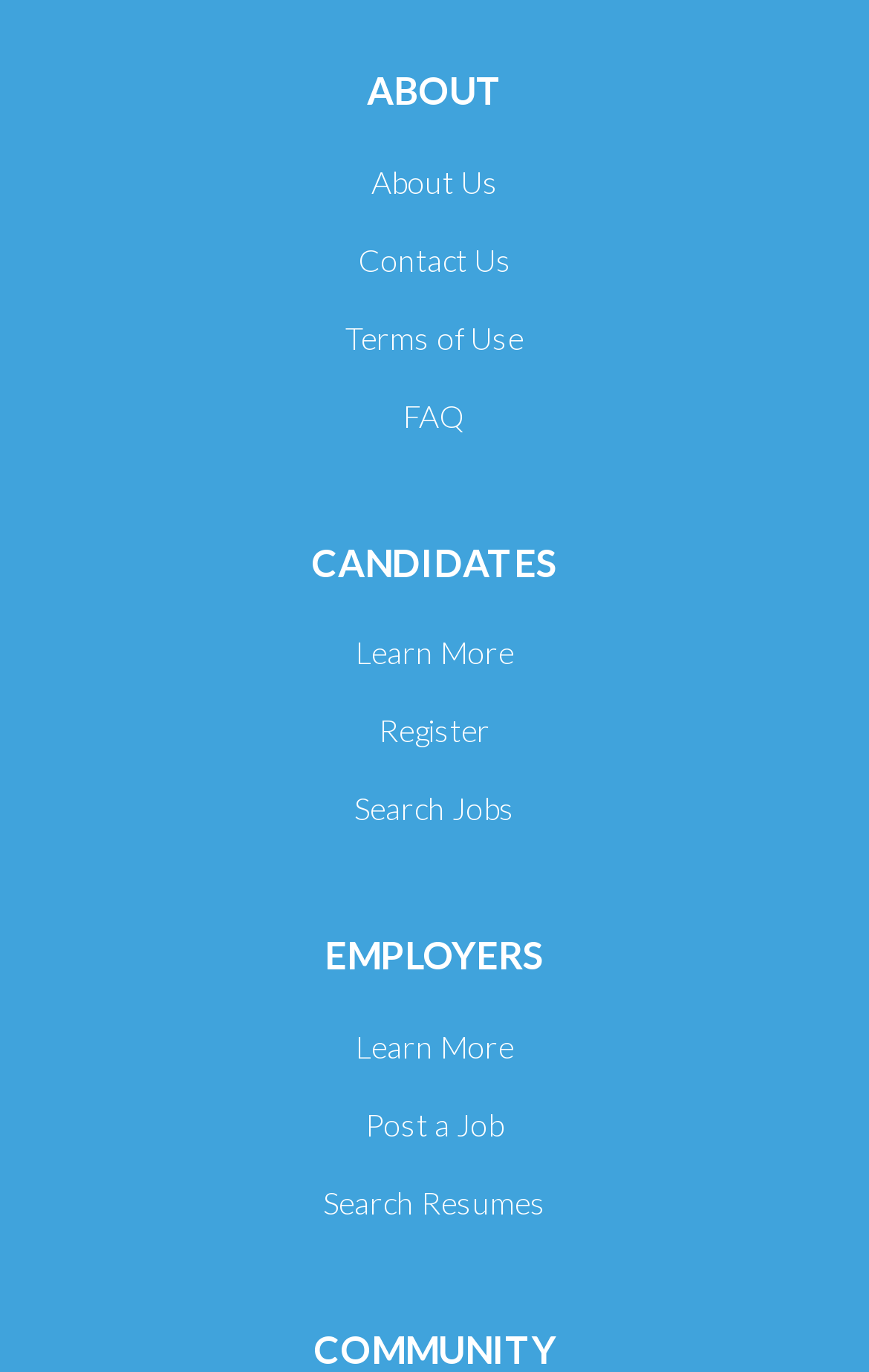Find the bounding box of the web element that fits this description: "Contact Us".

[0.412, 0.162, 0.588, 0.218]